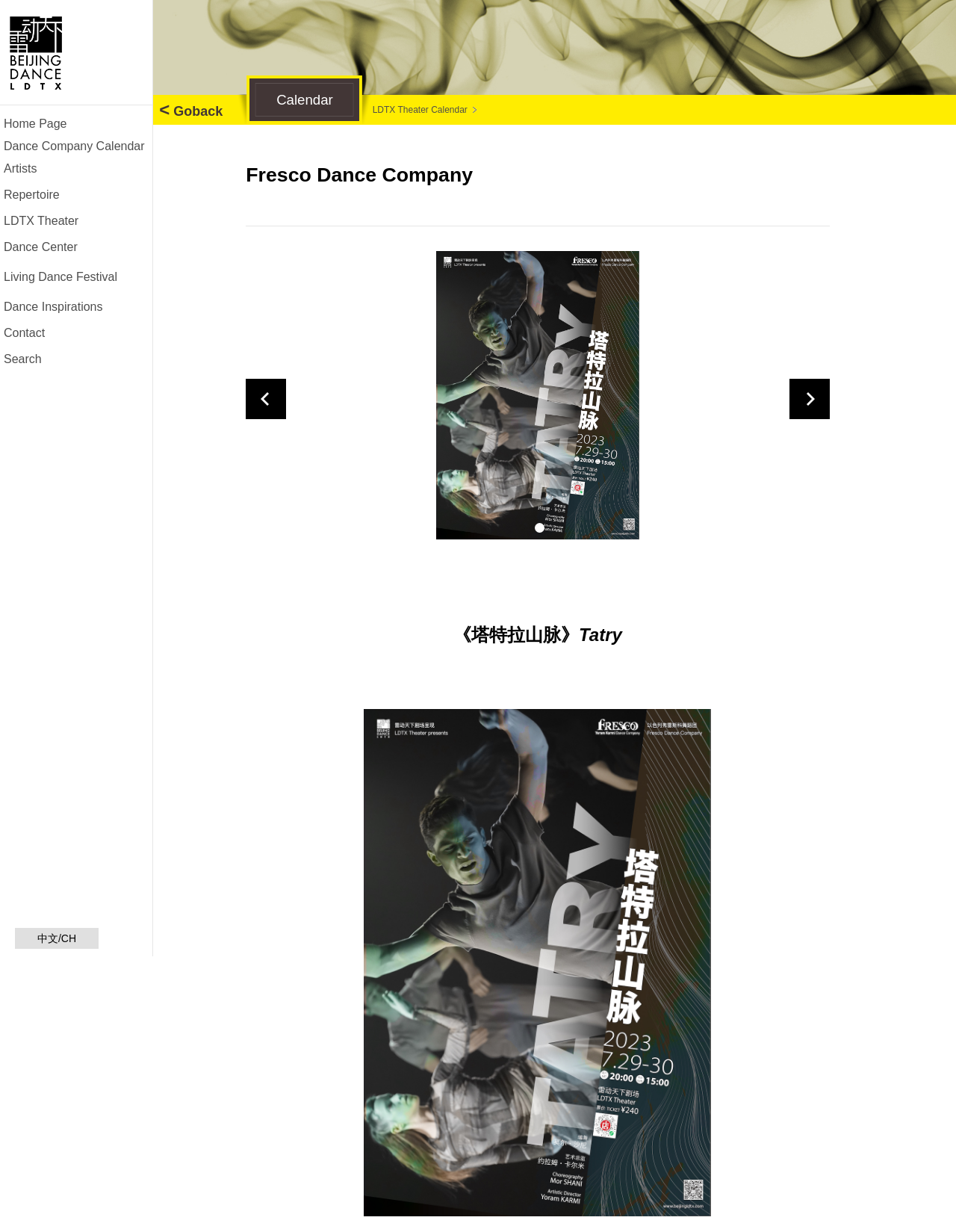Respond to the question below with a single word or phrase: What is the title of the event on the calendar?

Tatry